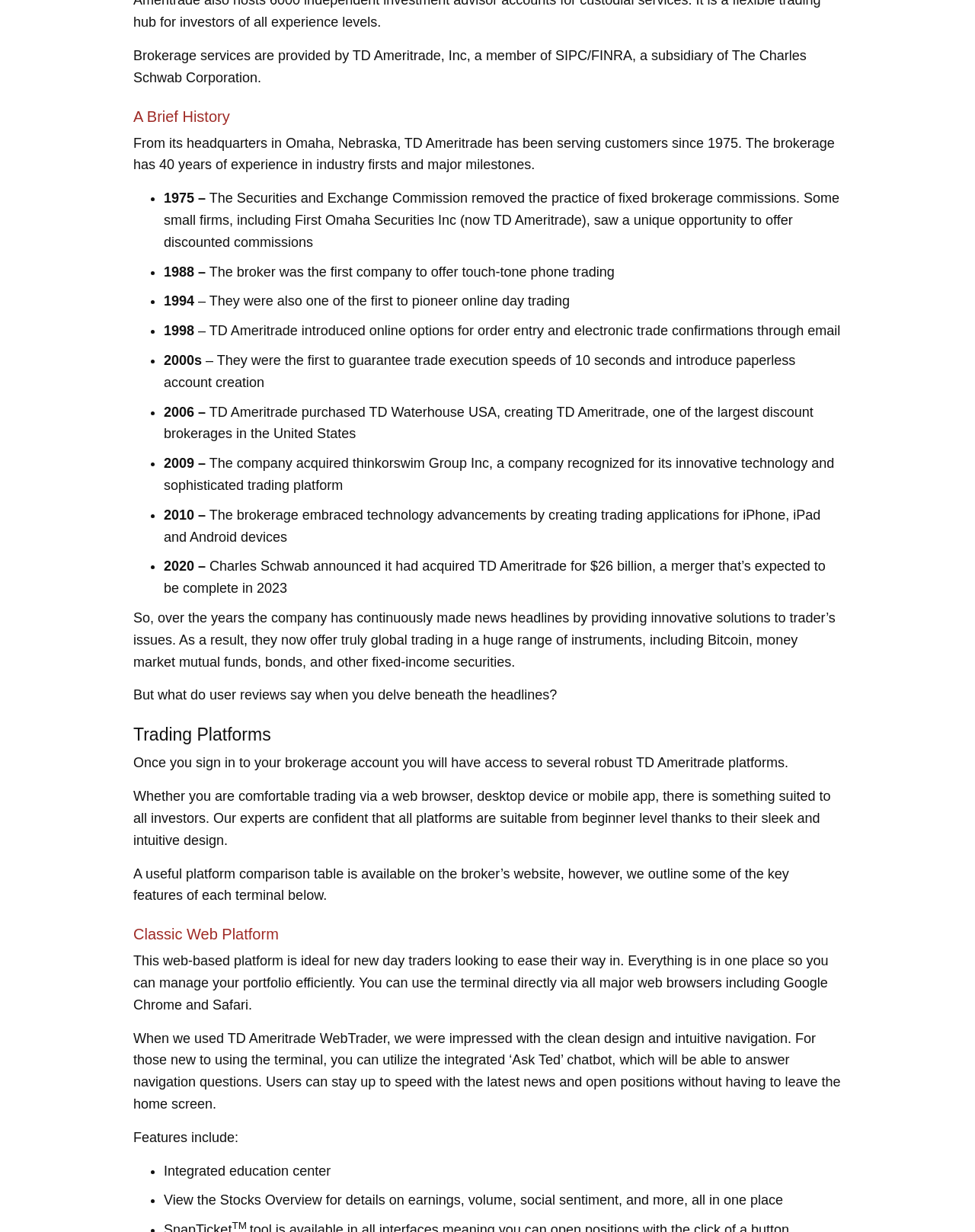Using the element description provided, determine the bounding box coordinates in the format (top-left x, top-left y, bottom-right x, bottom-right y). Ensure that all values are floating point numbers between 0 and 1. Element description: Advertising Disclosure

[0.519, 0.742, 0.659, 0.754]